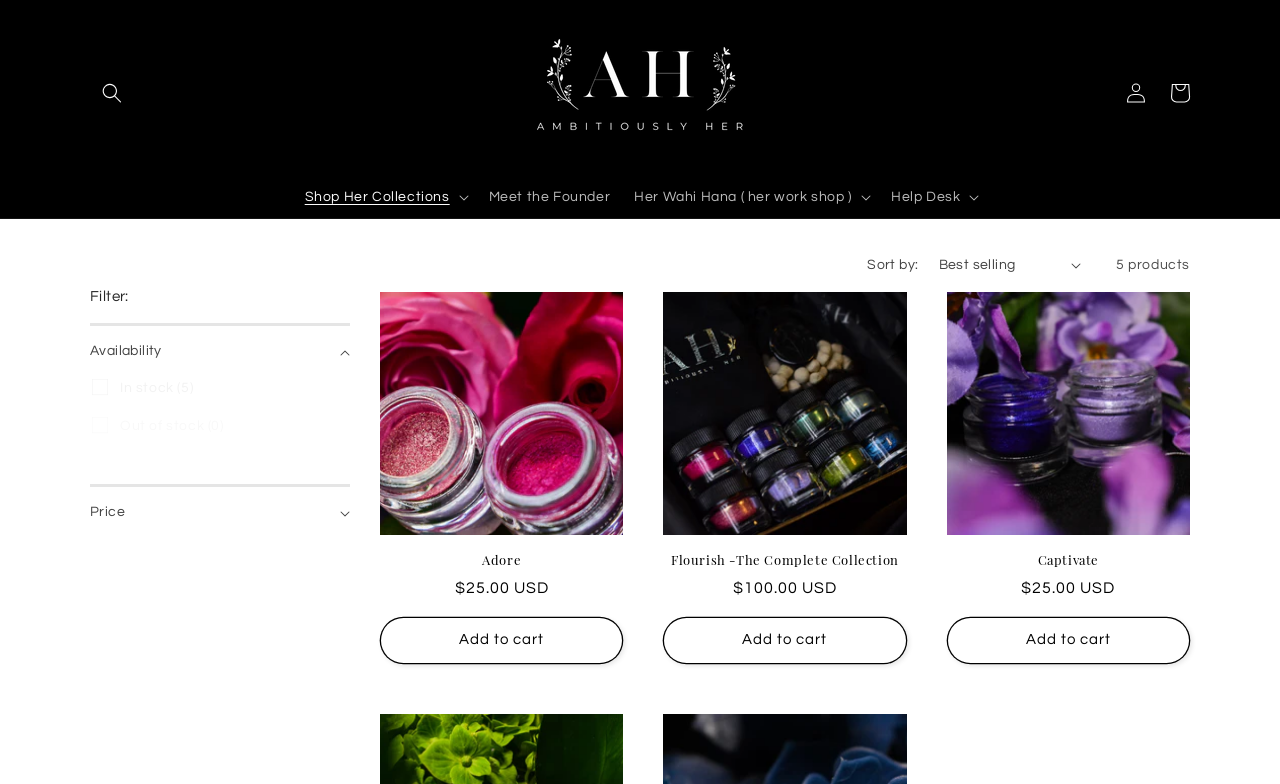Identify the bounding box coordinates of the part that should be clicked to carry out this instruction: "Sort products by".

[0.733, 0.325, 0.845, 0.352]